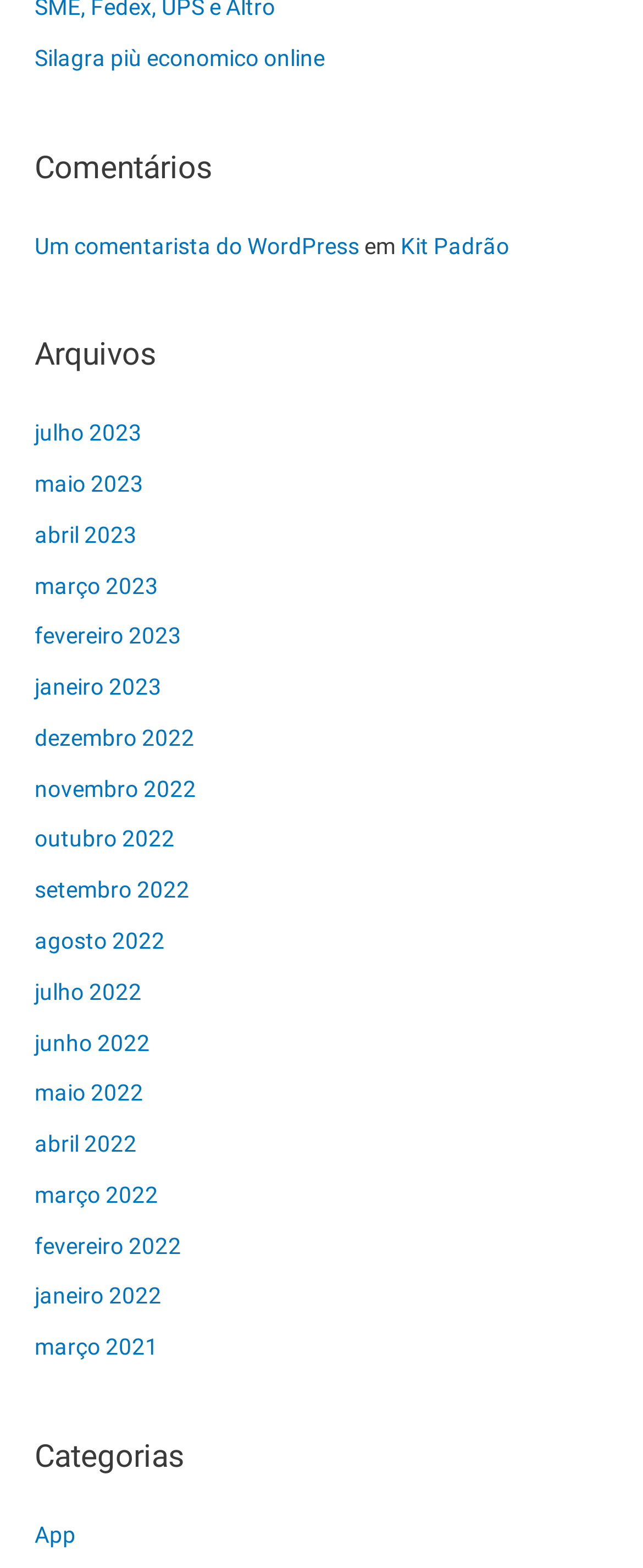Provide the bounding box coordinates of the UI element this sentence describes: "agosto 2022".

[0.054, 0.591, 0.257, 0.608]